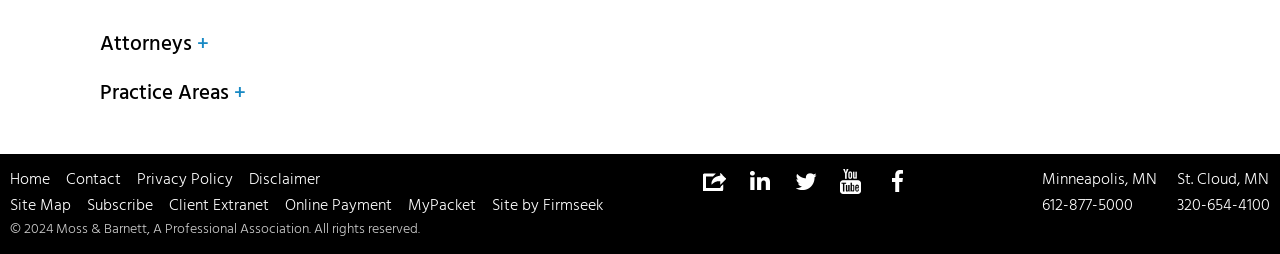Identify the bounding box coordinates of the clickable region required to complete the instruction: "Share on social media". The coordinates should be given as four float numbers within the range of 0 and 1, i.e., [left, top, right, bottom].

[0.545, 0.656, 0.568, 0.774]